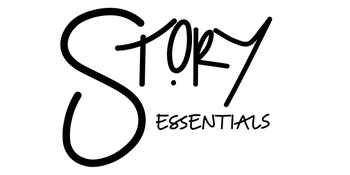Provide a comprehensive description of the image.

The image displays a stylish and artistic logo for "Story Essentials." The logo features the word "STORY," written in a playful and modern font, where the letters exhibit a dynamic interplay of curves and bold strokes. The "S" is notably elongated, adding a touch of elegance to the design. Beneath "STORY," the word "ESSENTIALS" is presented in a simpler, more understated script, providing balance to the overall composition. This logo embodies a sense of creativity and contemporary design, likely reflecting the curated and chic nature of the products offered by the brand.